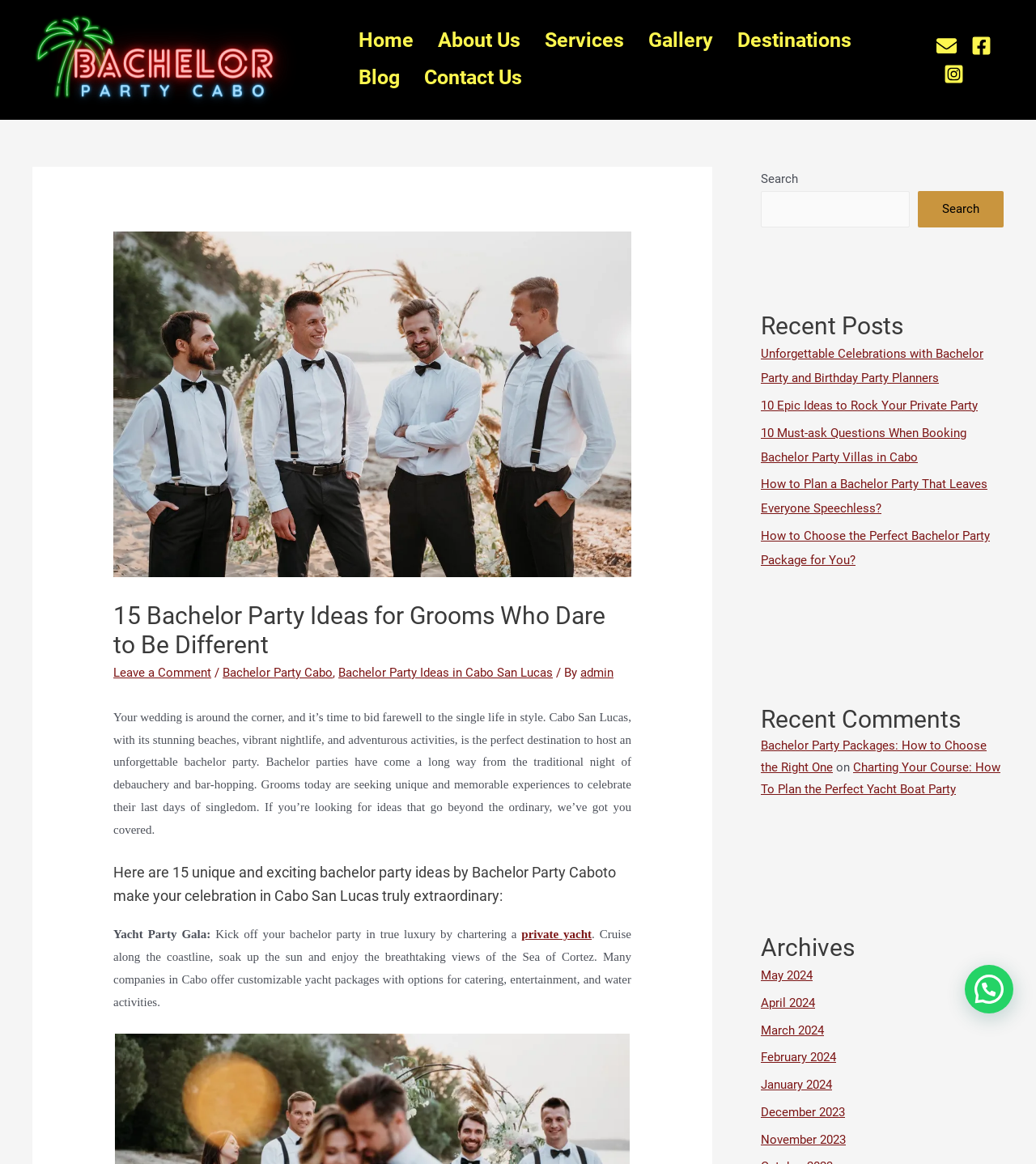Please specify the bounding box coordinates of the clickable section necessary to execute the following command: "Read the recent post 'Unforgettable Celebrations with Bachelor Party and Birthday Party Planners'".

[0.734, 0.298, 0.949, 0.331]